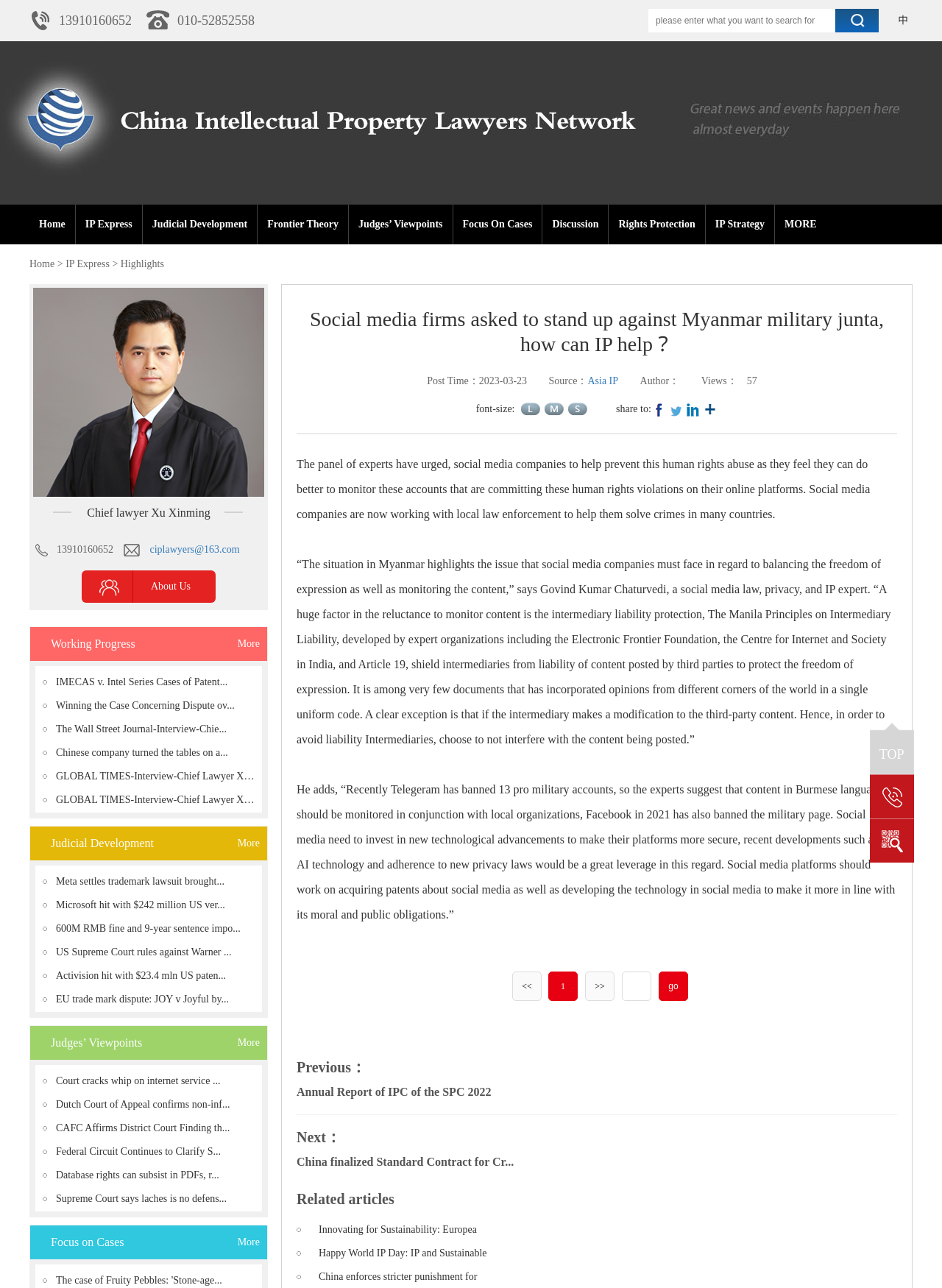Please identify the bounding box coordinates of the element I need to click to follow this instruction: "contact the chief lawyer Xu Xinming".

[0.092, 0.393, 0.223, 0.403]